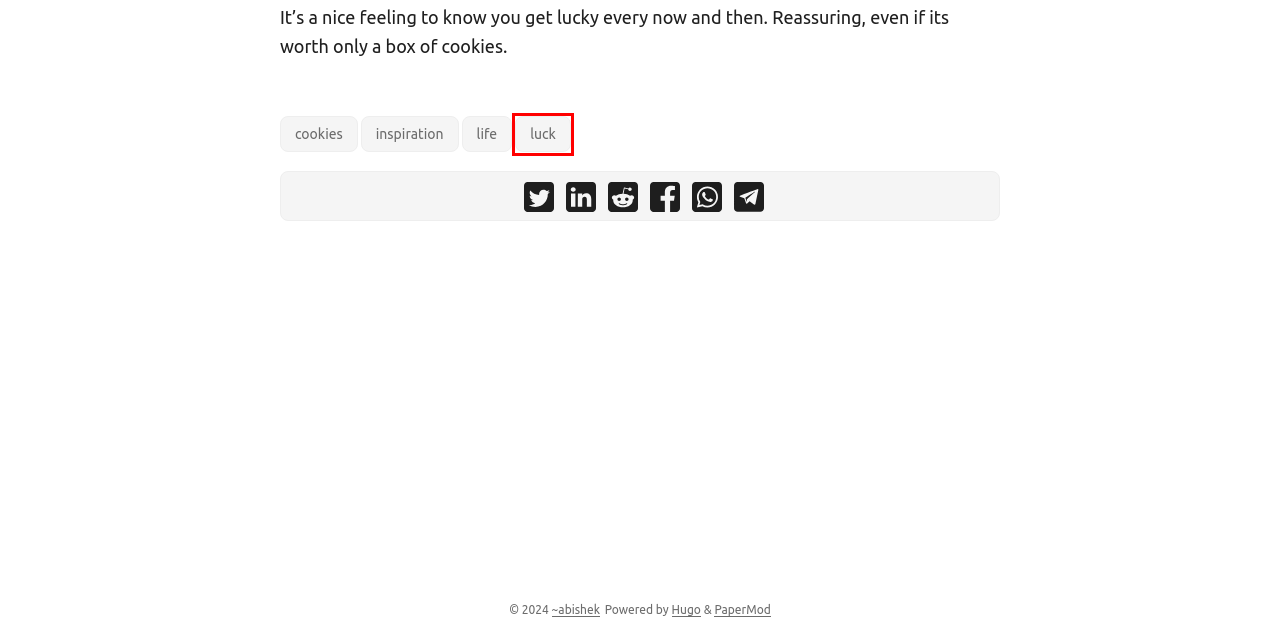Using the screenshot of a webpage with a red bounding box, pick the webpage description that most accurately represents the new webpage after the element inside the red box is clicked. Here are the candidates:
A. Search | ~abishek
B. cookies | ~abishek
C. luck | ~abishek
D. life | ~abishek
E. inspiration | ~abishek
F. Categories | ~abishek
G. ~abishek
H. The world’s fastest framework for building websites | Hugo

C